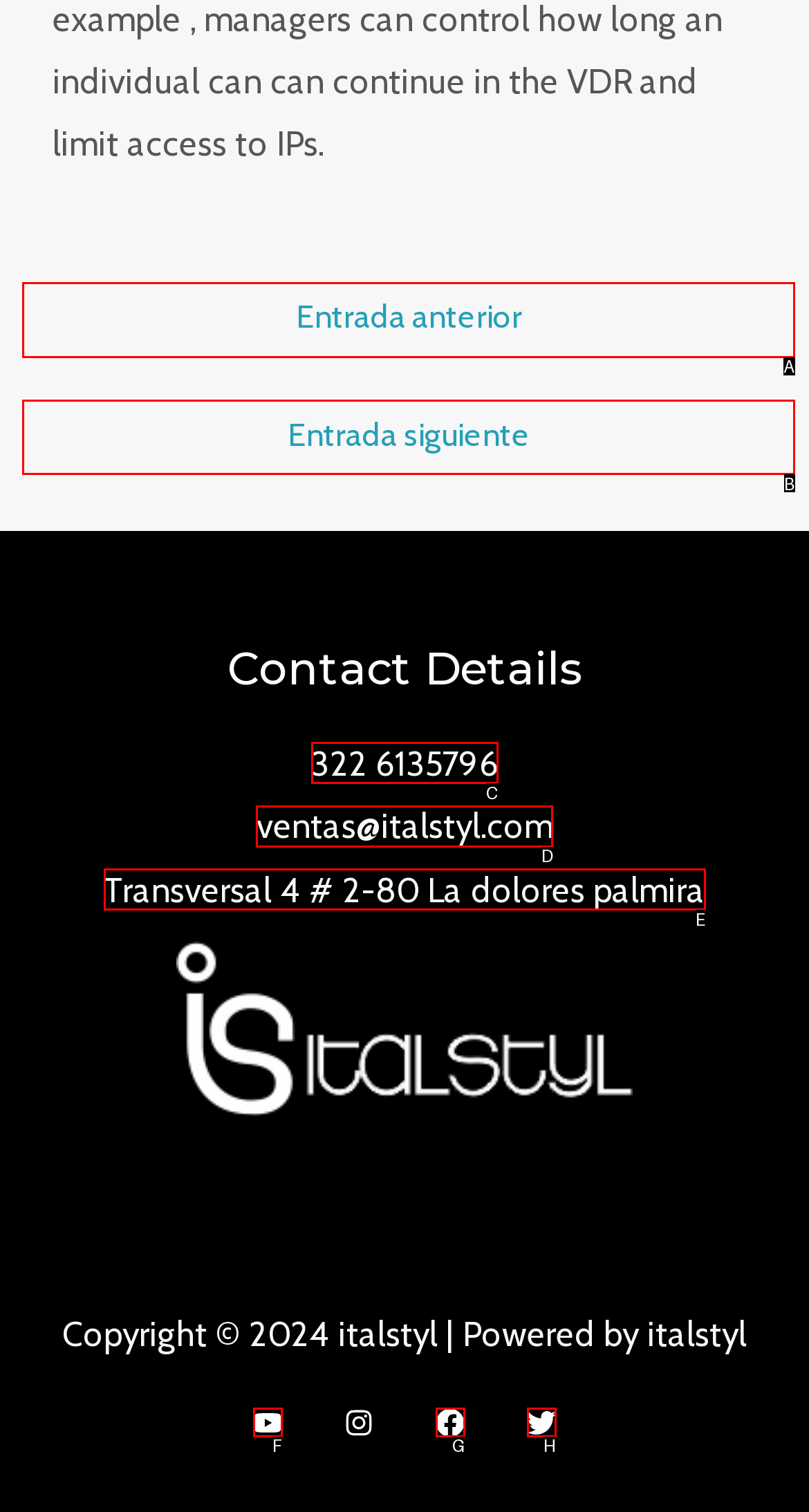Tell me which one HTML element best matches the description: ← Entrada anterior
Answer with the option's letter from the given choices directly.

A